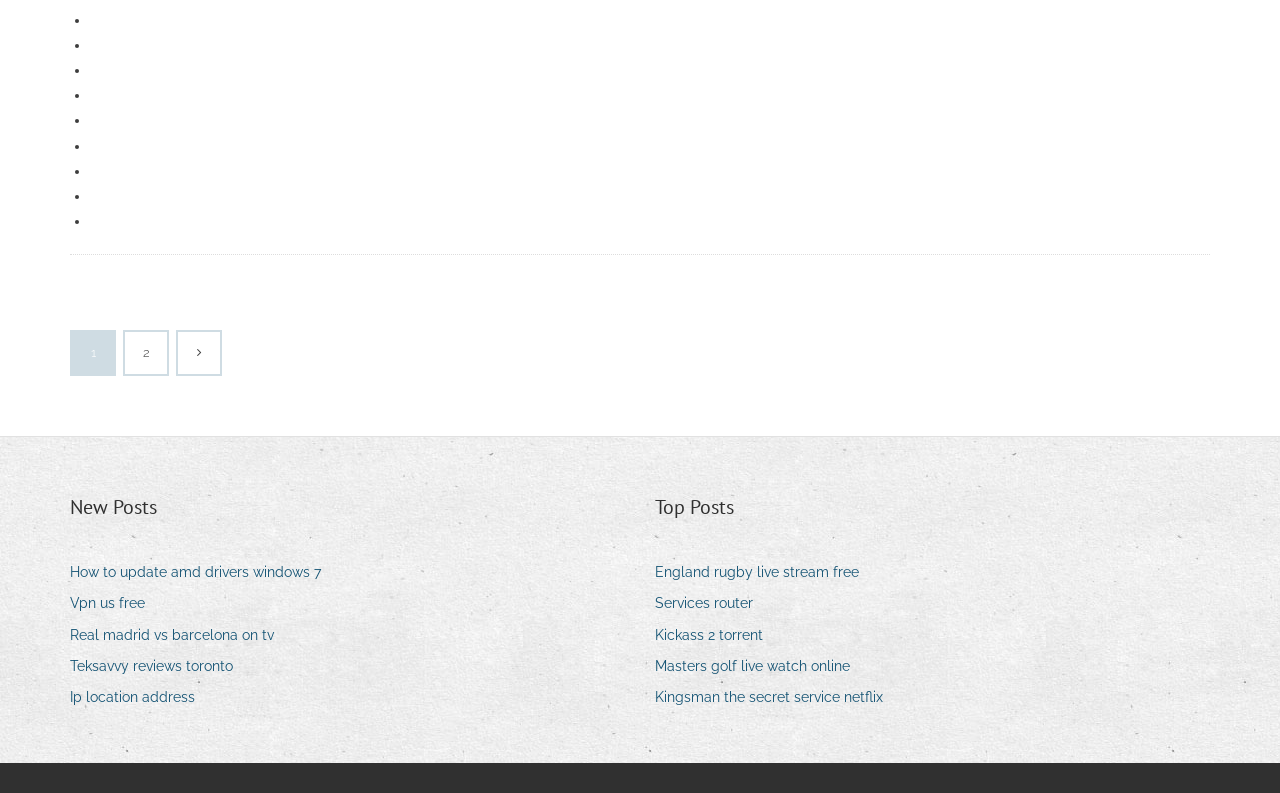Is there a navigation menu?
Answer briefly with a single word or phrase based on the image.

Yes